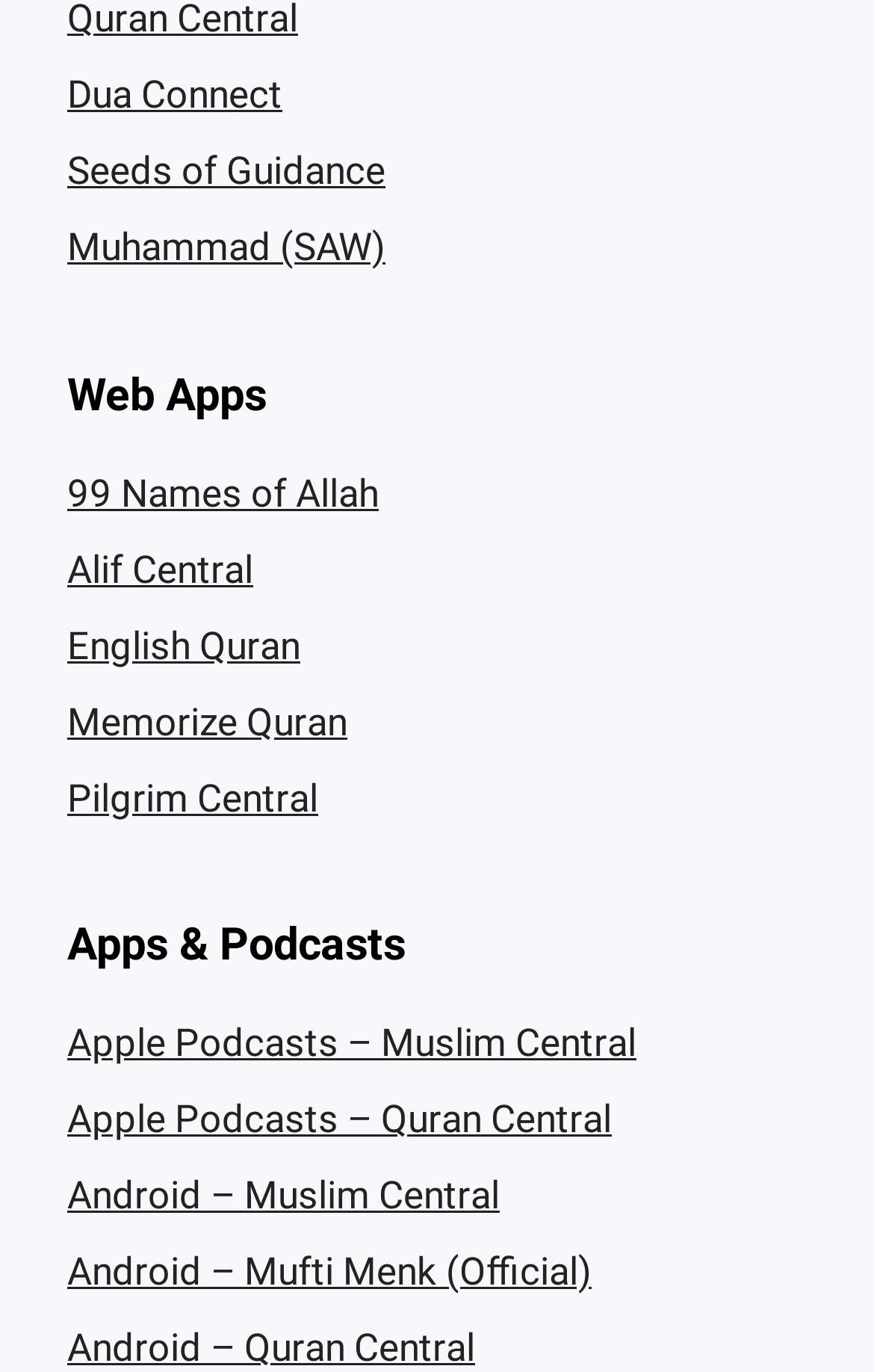How many links are under the 'Web Apps' heading?
Provide a short answer using one word or a brief phrase based on the image.

5